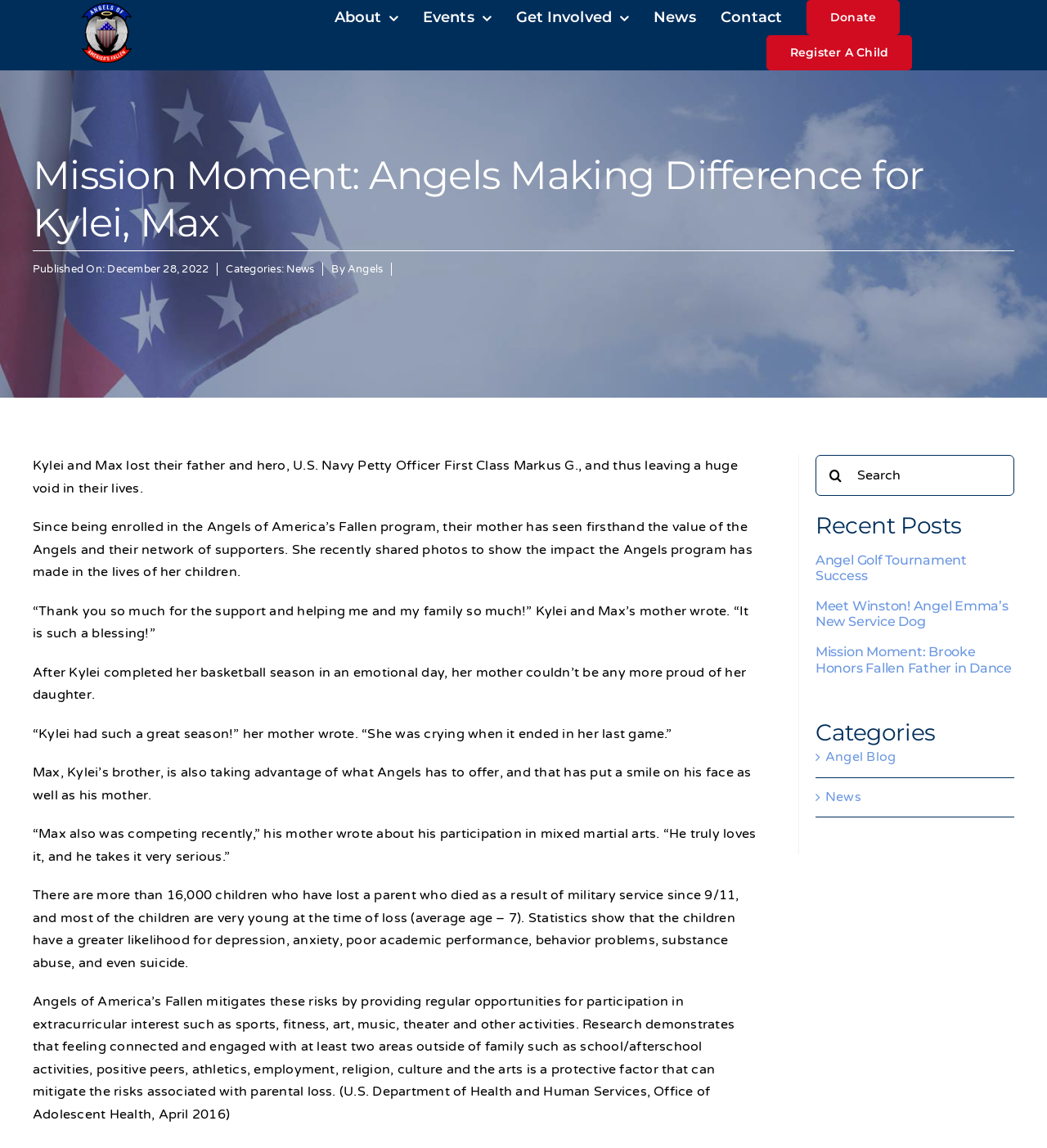Using the description: "Register A Child", identify the bounding box of the corresponding UI element in the screenshot.

[0.732, 0.031, 0.871, 0.061]